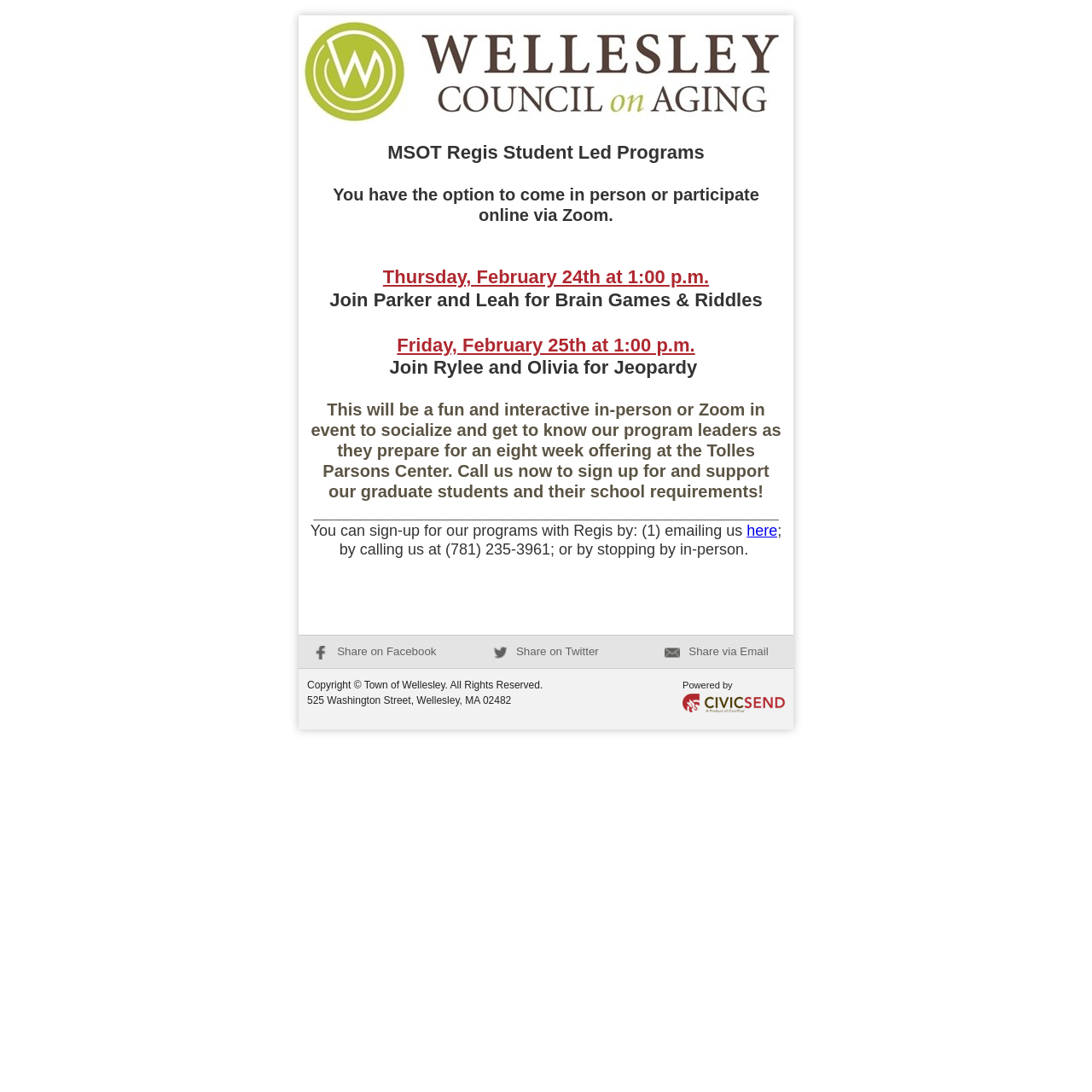Respond to the question below with a concise word or phrase:
What is the logo at the top left corner of the webpage?

COA Logo